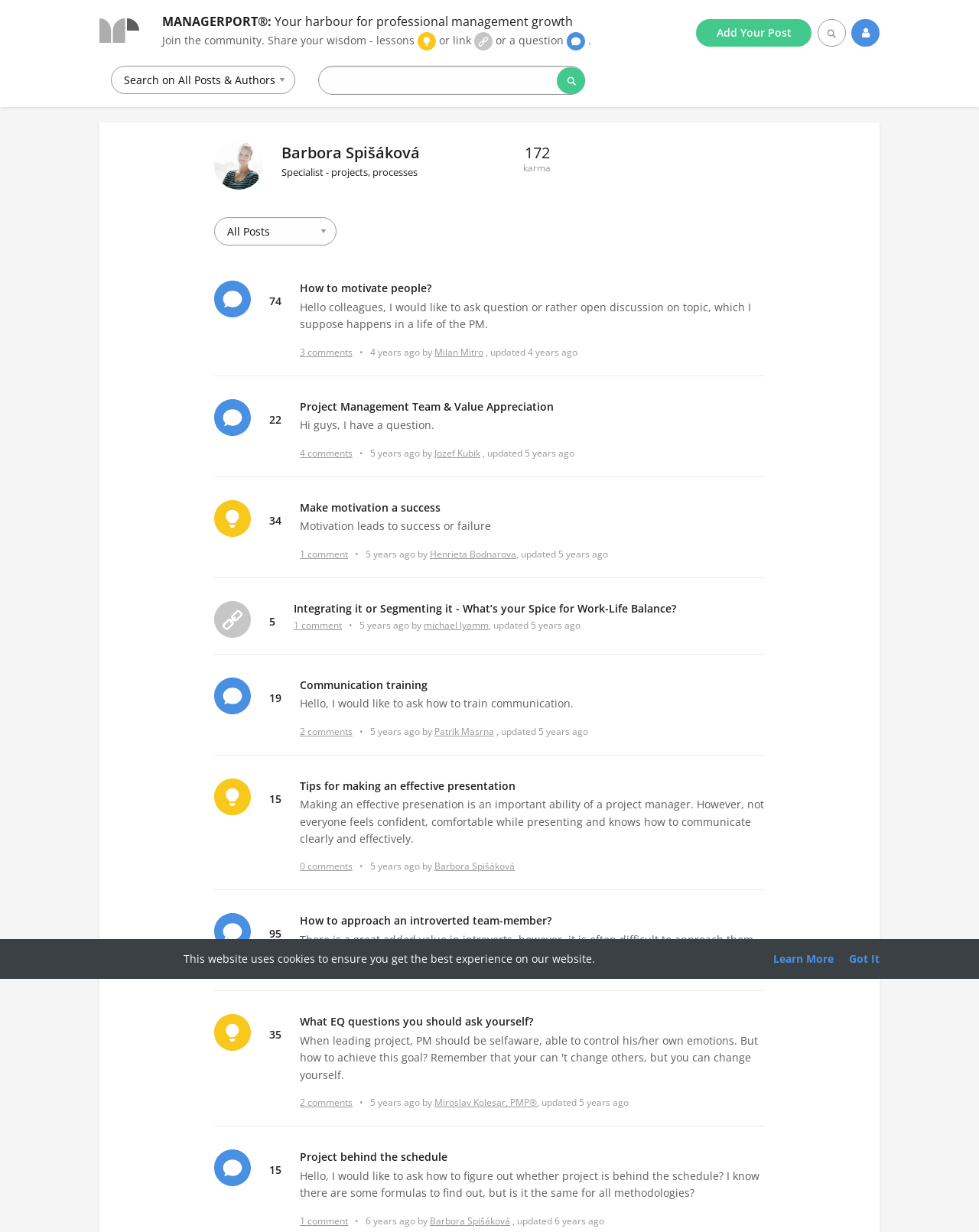What is the purpose of the 'Add Your Post' button?
Look at the image and respond to the question as thoroughly as possible.

The 'Add Your Post' button is a call-to-action element that allows users to create and share their own content on the platform. It is likely that clicking this button will open a form or modal window where users can enter their post details.